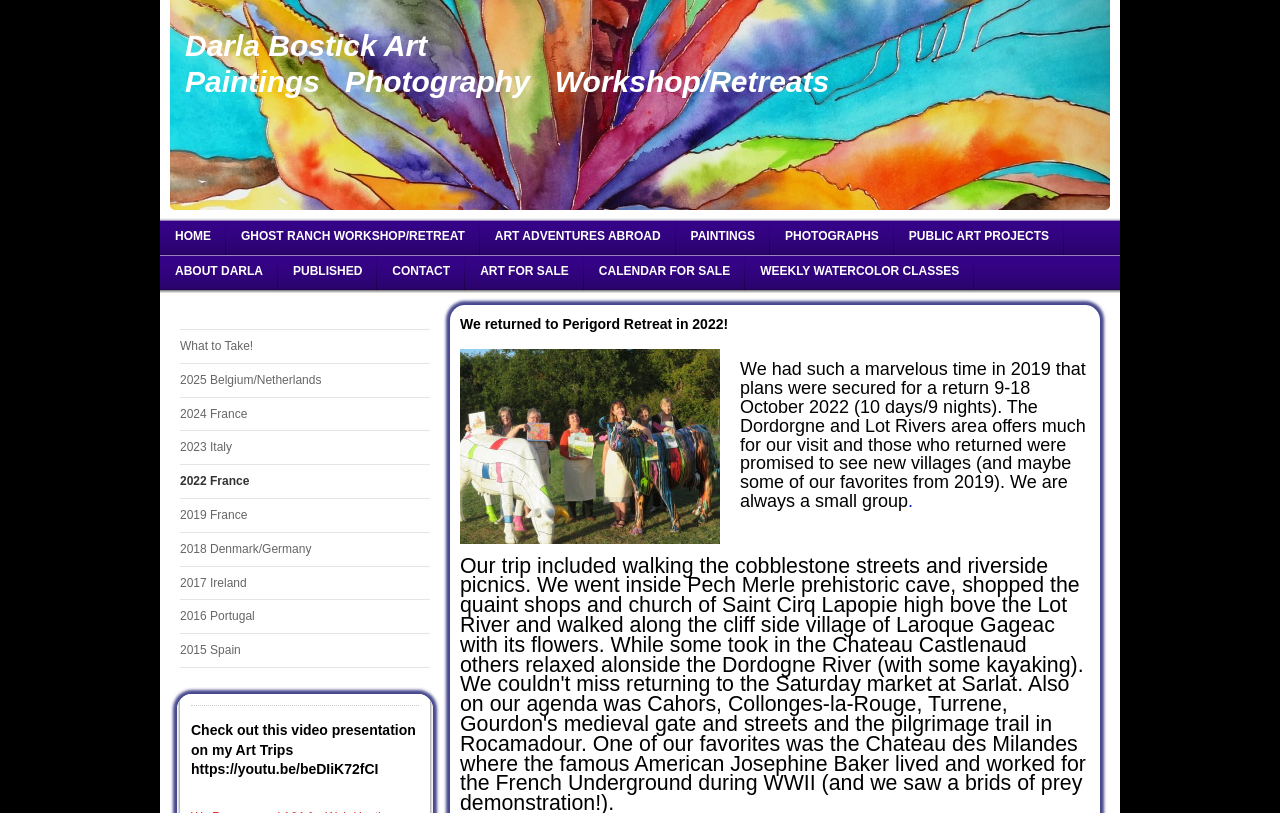Specify the bounding box coordinates for the region that must be clicked to perform the given instruction: "Click on the HOME link".

[0.125, 0.271, 0.177, 0.314]